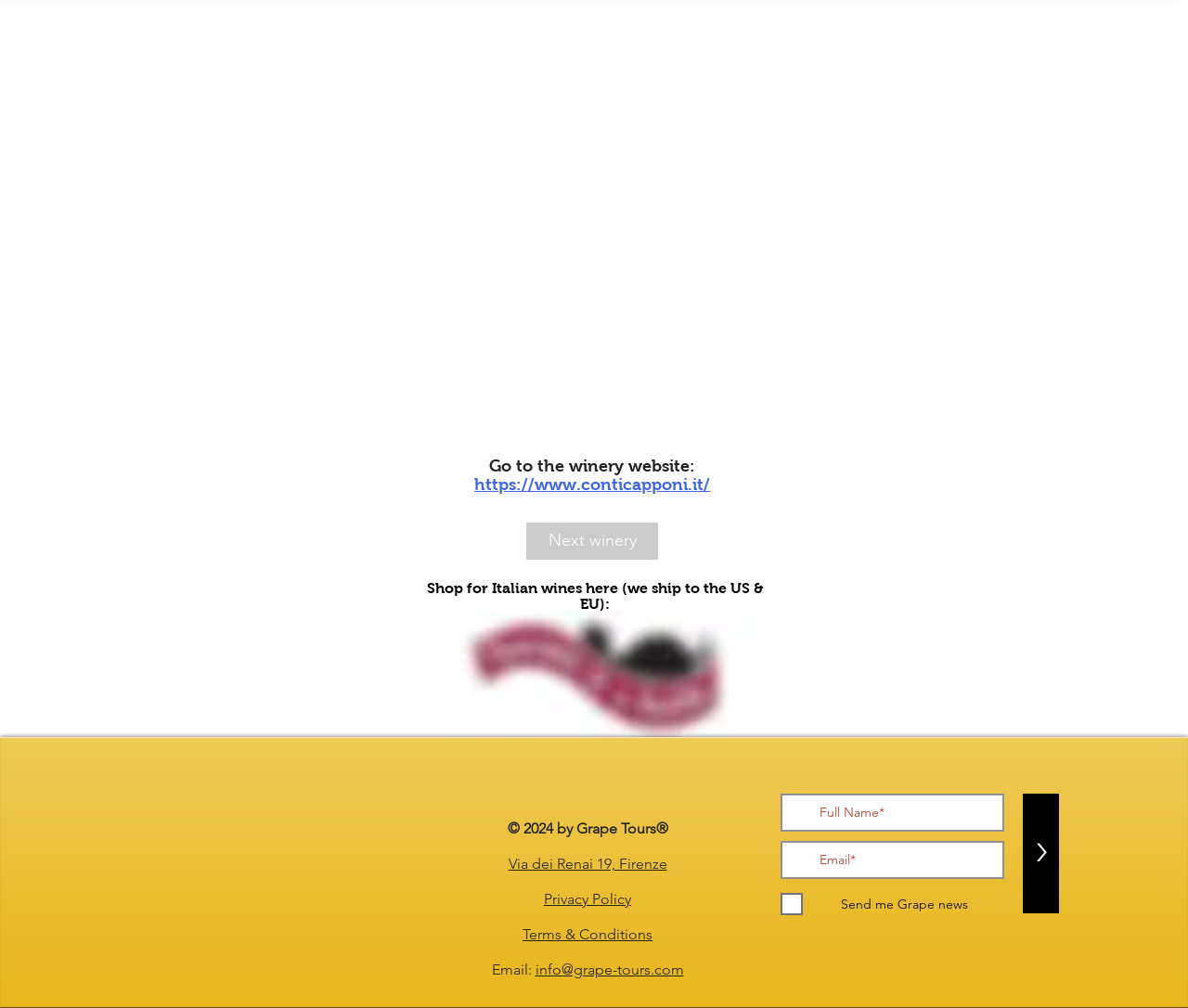What is the logo image filename?
Look at the screenshot and respond with one word or a short phrase.

tuscany in a bottle logo lungo.jpg